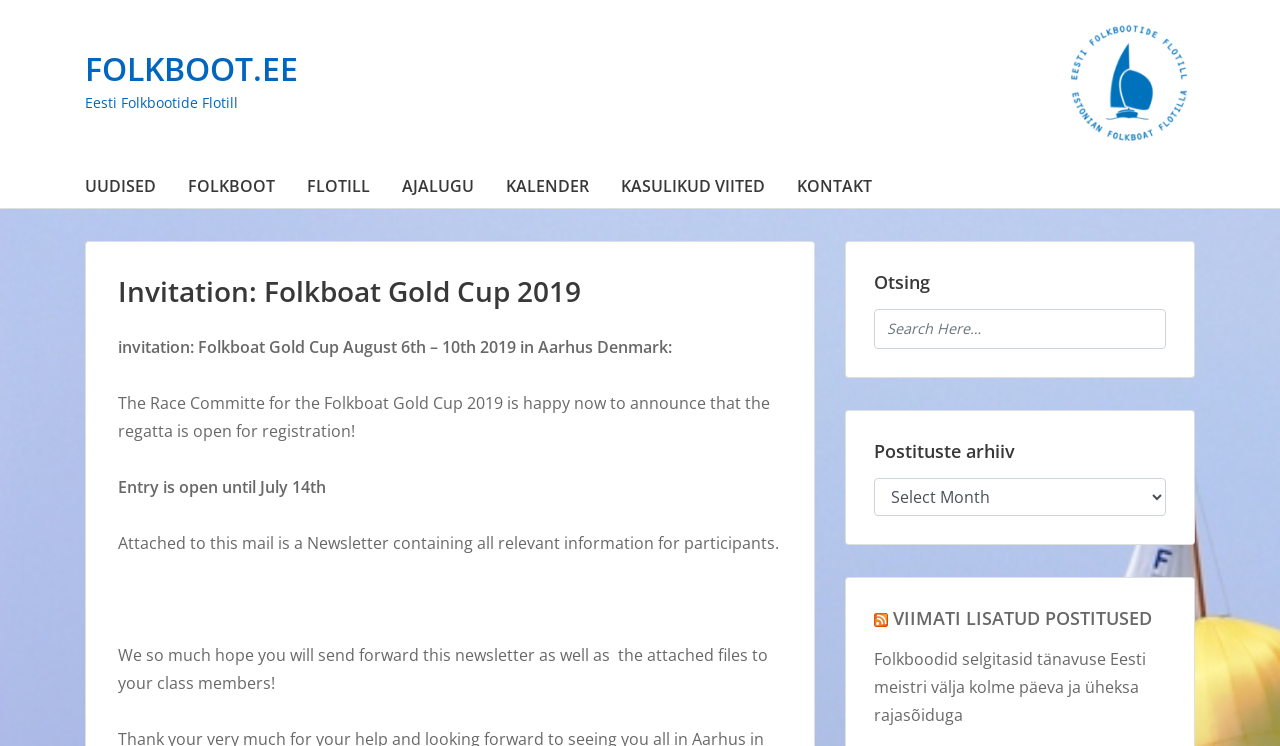Can you show the bounding box coordinates of the region to click on to complete the task described in the instruction: "Subscribe to the 'RSS' feed"?

[0.683, 0.81, 0.694, 0.844]